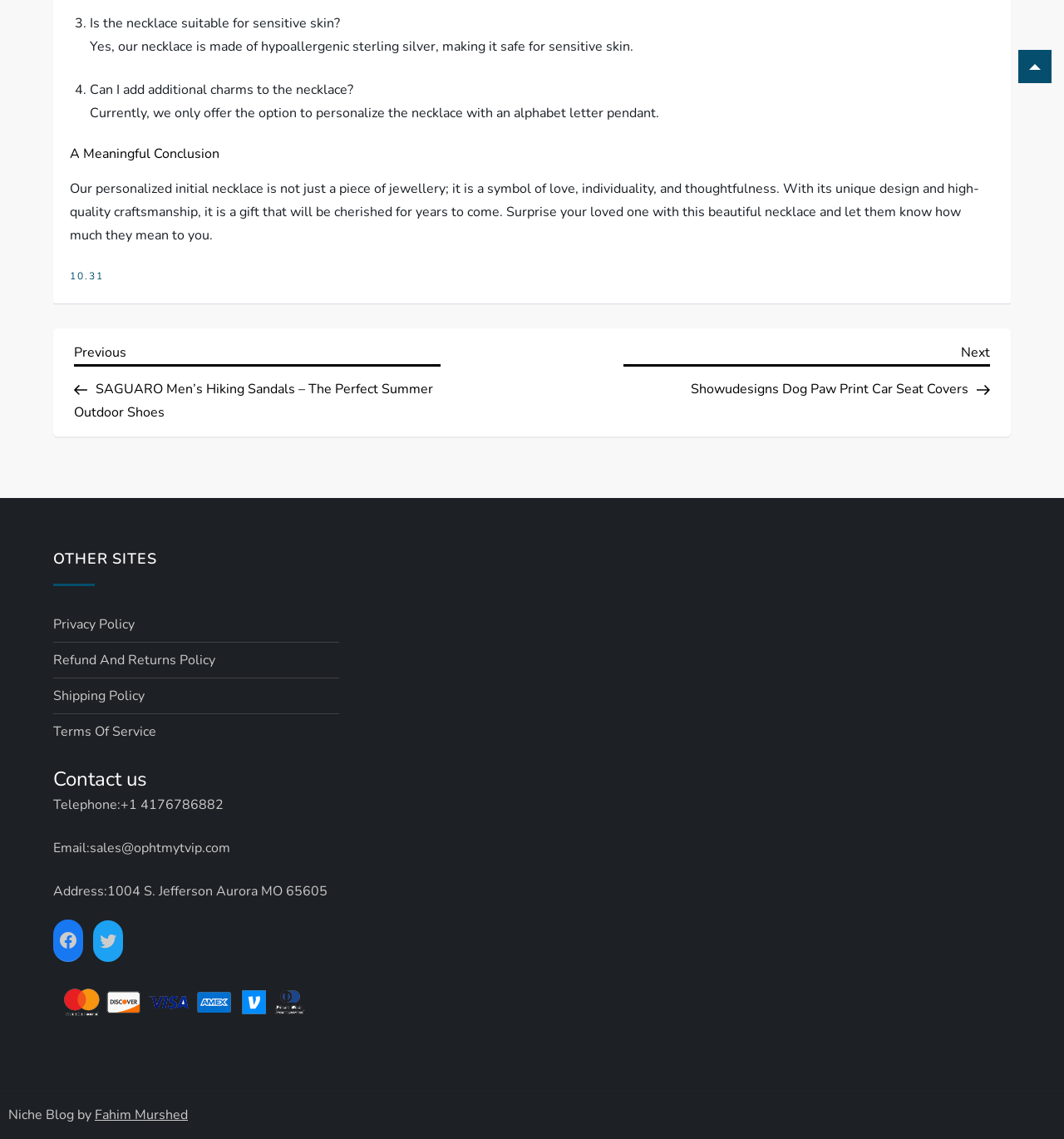Locate the bounding box coordinates of the element's region that should be clicked to carry out the following instruction: "Click on 'Facebook'". The coordinates need to be four float numbers between 0 and 1, i.e., [left, top, right, bottom].

[0.05, 0.813, 0.078, 0.839]